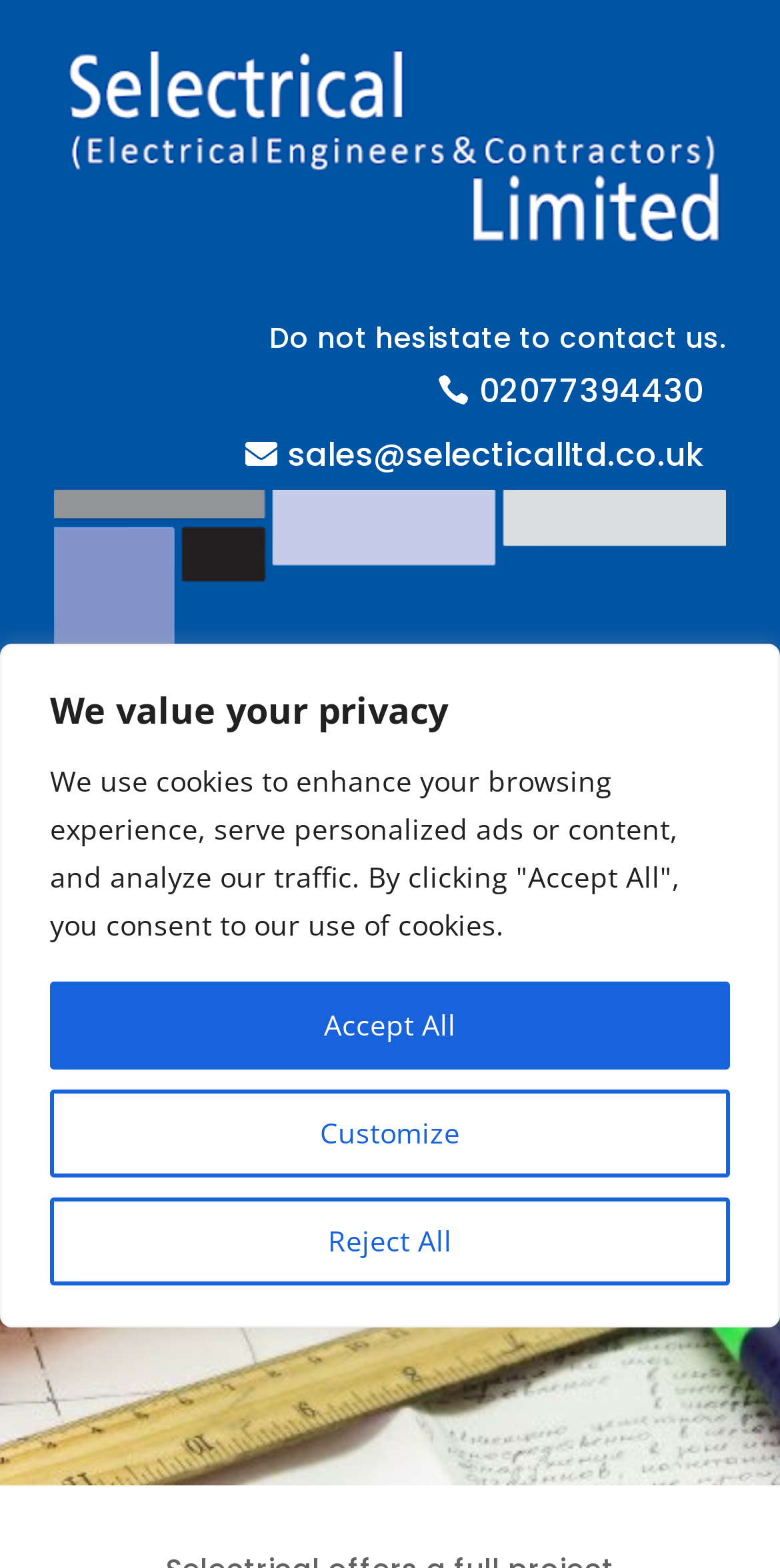Using the element description provided, determine the bounding box coordinates in the format (top-left x, top-left y, bottom-right x, bottom-right y). Ensure that all values are floating point numbers between 0 and 1. Element description: Accept All

[0.064, 0.626, 0.936, 0.682]